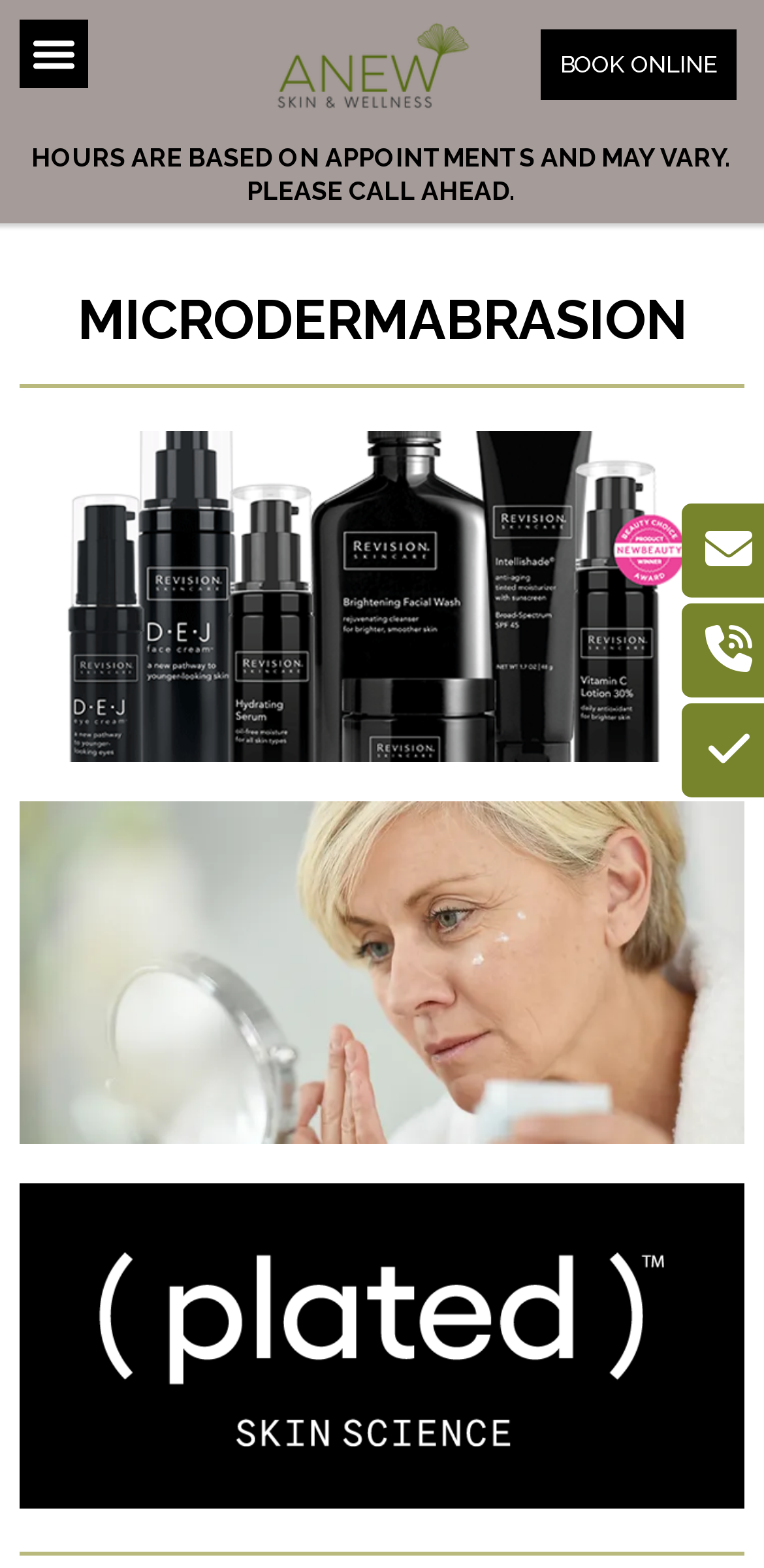What is the purpose of the 'BOOK ONLINE' button?
Please use the visual content to give a single word or phrase answer.

To book an appointment